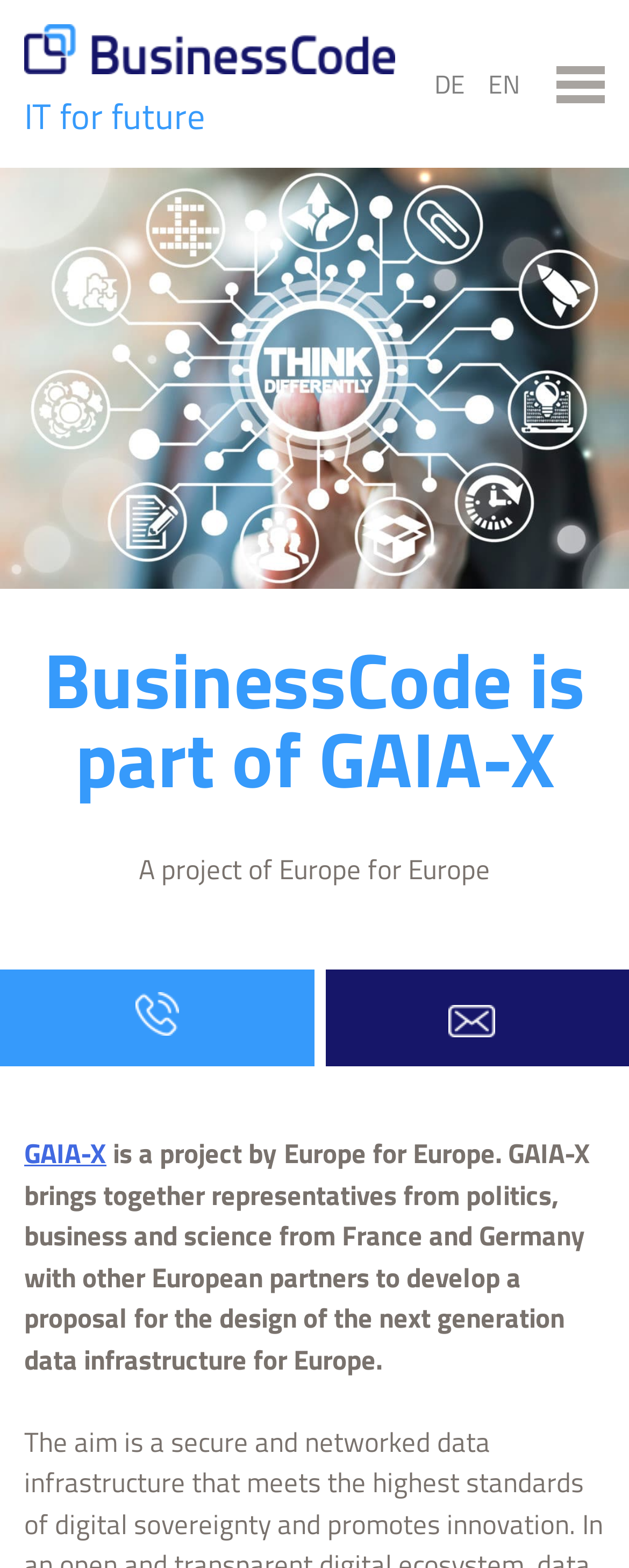Please identify the bounding box coordinates of the clickable area that will fulfill the following instruction: "Select the English language". The coordinates should be in the format of four float numbers between 0 and 1, i.e., [left, top, right, bottom].

[0.776, 0.043, 0.828, 0.064]